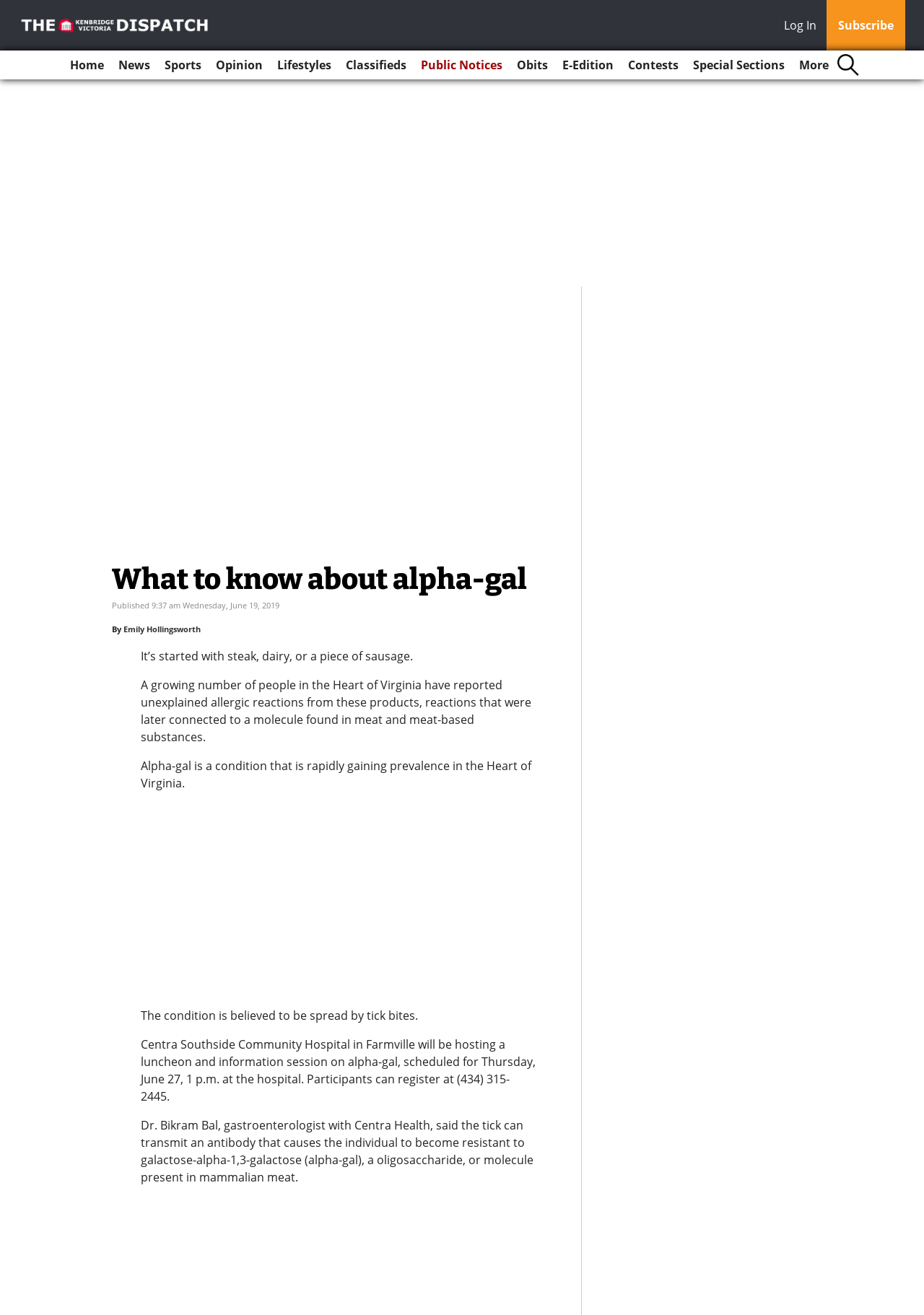Identify the bounding box coordinates of the region that needs to be clicked to carry out this instruction: "Get yesterday's horoscope". Provide these coordinates as four float numbers ranging from 0 to 1, i.e., [left, top, right, bottom].

None